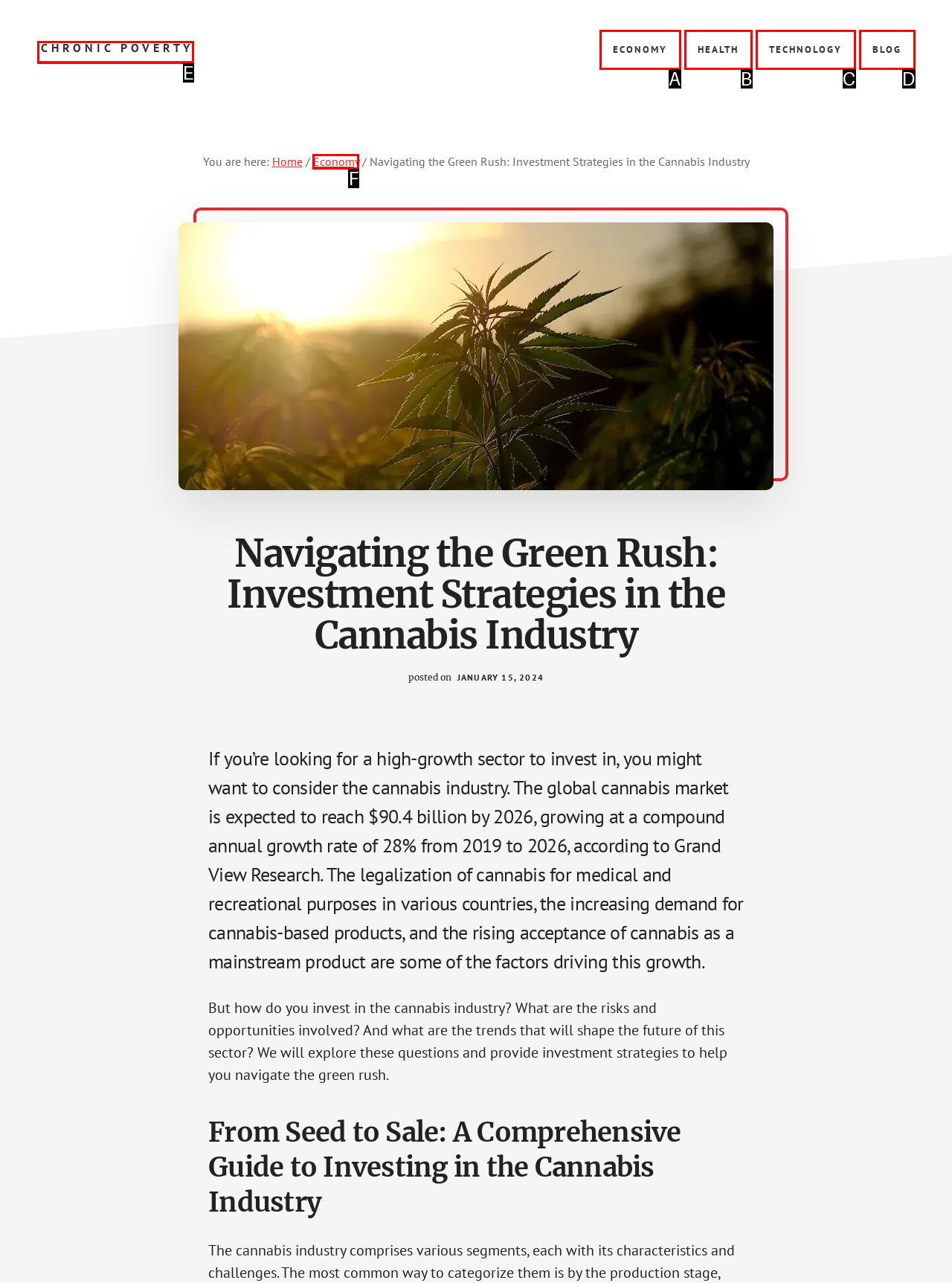Match the description: Chronic Poverty to one of the options shown. Reply with the letter of the best match.

E